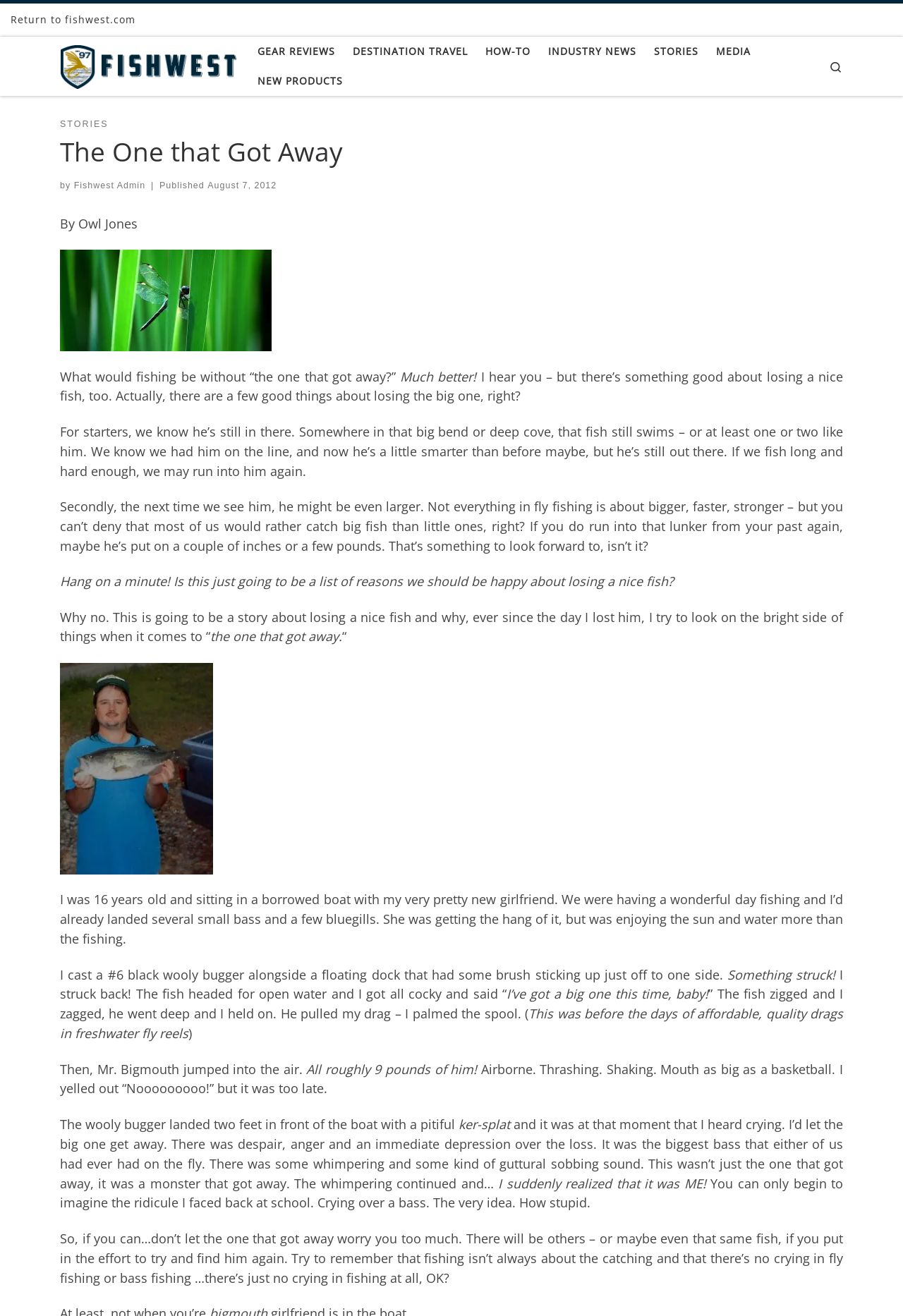Describe in detail what you see on the webpage.

This webpage is a blog post titled "The One that Got Away" on the website blog.fishwest.com. At the top of the page, there are several links, including "Skip to content", "Return to fishwest.com", and "blog.fishwest.com | All Things Fly Fishing", accompanied by a small image of a back arrow. Below these links, there are seven main navigation links: "GEAR REVIEWS", "DESTINATION TRAVEL", "HOW-TO", "INDUSTRY NEWS", "STORIES", "MEDIA", and "NEW PRODUCTS".

The main content of the blog post is a personal story about losing a large fish while fishing. The story is divided into several paragraphs, with the author reflecting on the experience and the lessons learned. The text is written in a conversational tone, with the author sharing their emotions and thoughts about the event.

At the top of the main content area, there is a heading with the title "The One that Got Away" and the author's name, "By Owl Jones". Below this, there is a brief introduction to the story, followed by the main narrative. The text is interspersed with occasional breaks, where the author addresses the reader directly or makes humorous comments.

The story itself is about the author's experience of losing a large bass while fishing with their girlfriend. The author describes the excitement of catching the fish, the struggle to reel it in, and the disappointment of losing it. The story is told in a vivid and engaging way, with the author using descriptive language to paint a picture of the scene.

Throughout the story, the author reflects on the lessons learned from the experience, including the importance of perseverance and the value of remembering that fishing is not just about catching fish. The story concludes with the author encouraging readers not to get too discouraged by losing a big catch, and to focus on the enjoyment of the fishing experience itself.